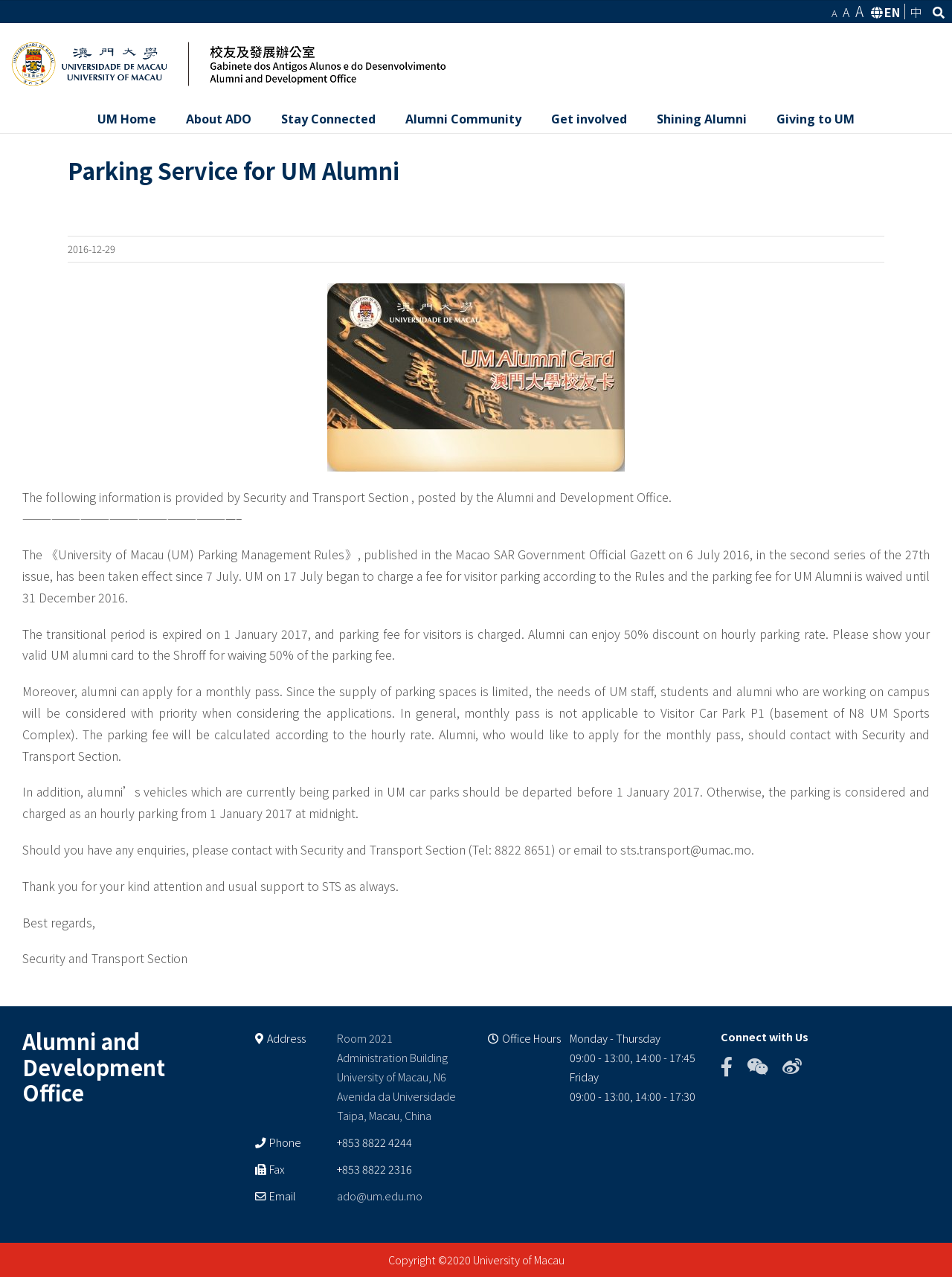What is the address of Alumni and Development Office?
Provide an in-depth and detailed answer to the question.

The answer can be found in the text 'Address: Room 2021 Administration Building University of Macau, N6 Avenida da Universidade Taipa, Macau, China' which provides the address of Alumni and Development Office.